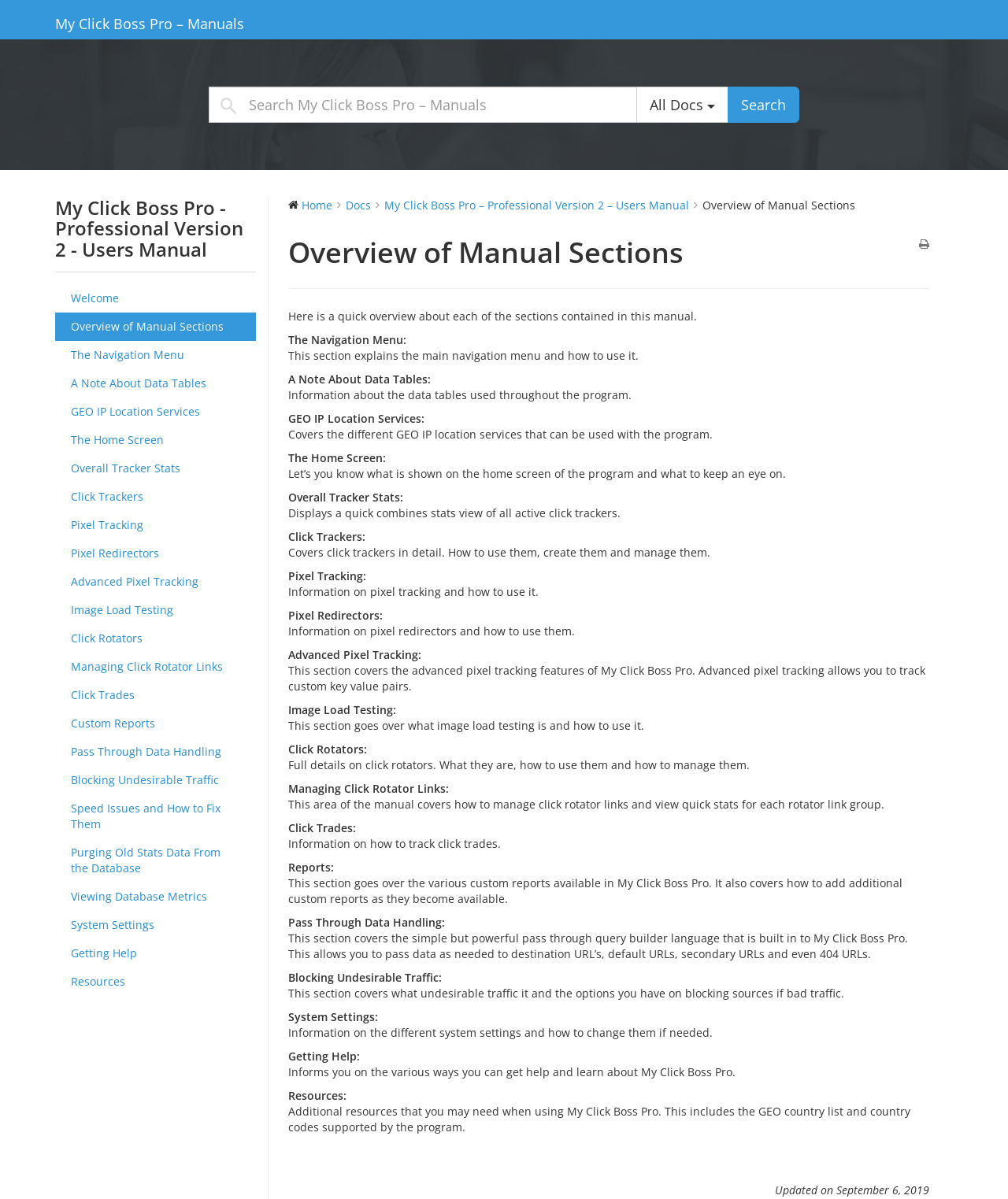What is the function of the 'Search' button?
Based on the image, answer the question with as much detail as possible.

I inferred the function of the 'Search' button by looking at its location next to the search box with the placeholder text 'Search My Click Boss Pro – Manuals'.